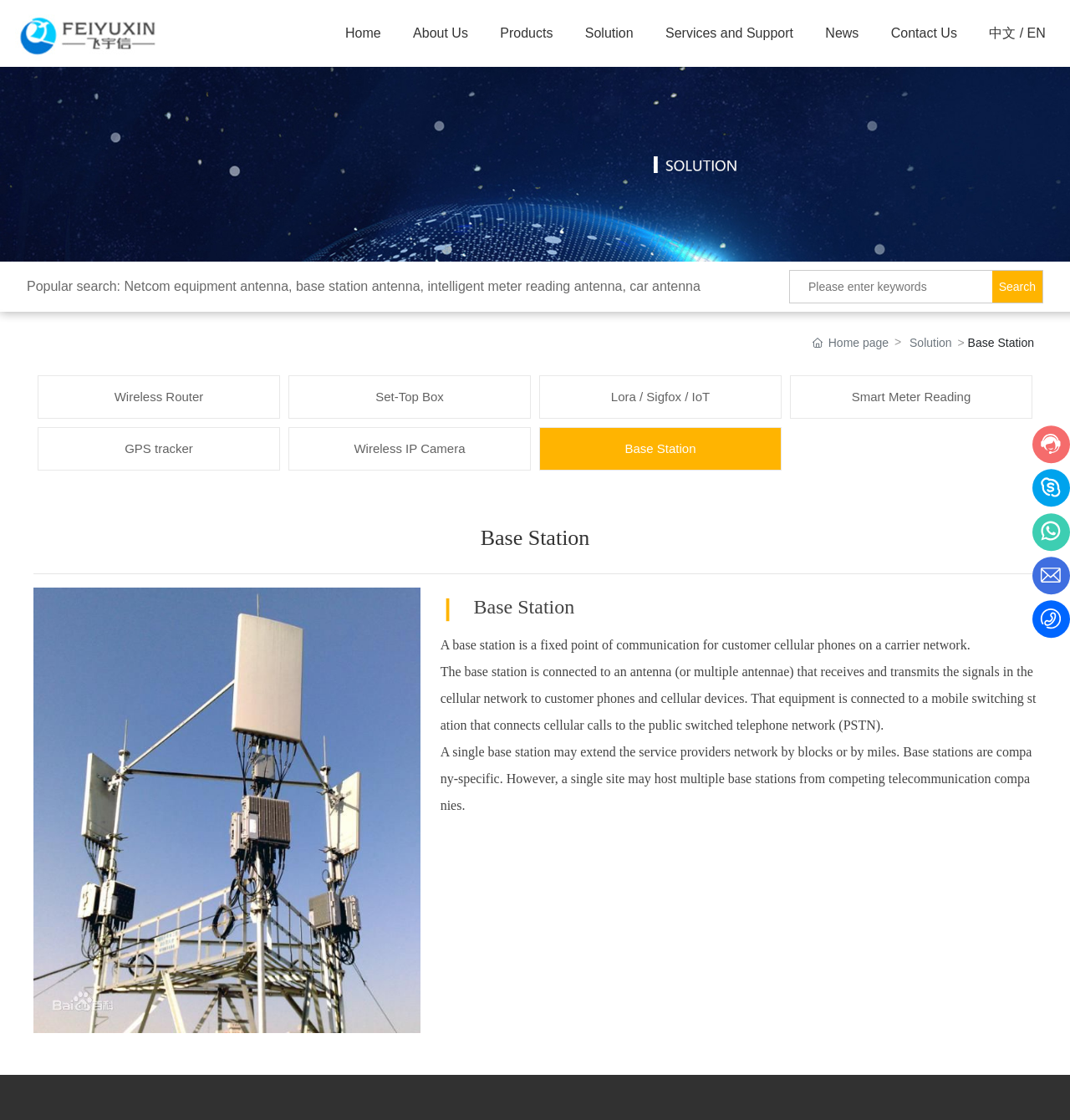What types of products are listed on the webpage?
Refer to the screenshot and answer in one word or phrase.

Wireless Router, Set-Top Box, etc.